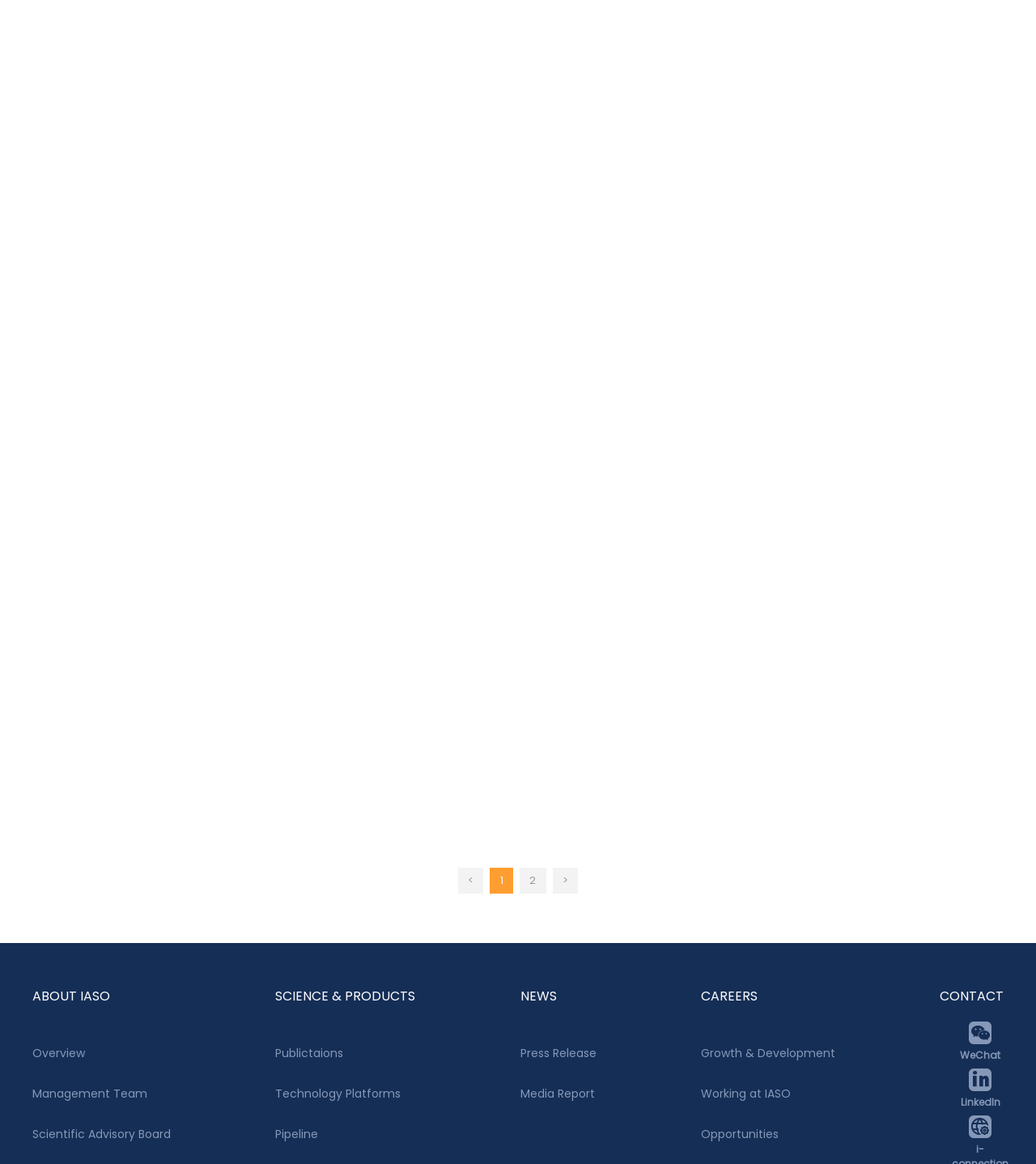Please determine the bounding box coordinates of the clickable area required to carry out the following instruction: "Click the link 'A Model Perspective Explanation of the Long-Term Sustainability of a Fully Human BCMA-Targeting CAR (CT103A) T-Cell Immunotherapy'". The coordinates must be four float numbers between 0 and 1, represented as [left, top, right, bottom].

[0.052, 0.151, 0.948, 0.256]